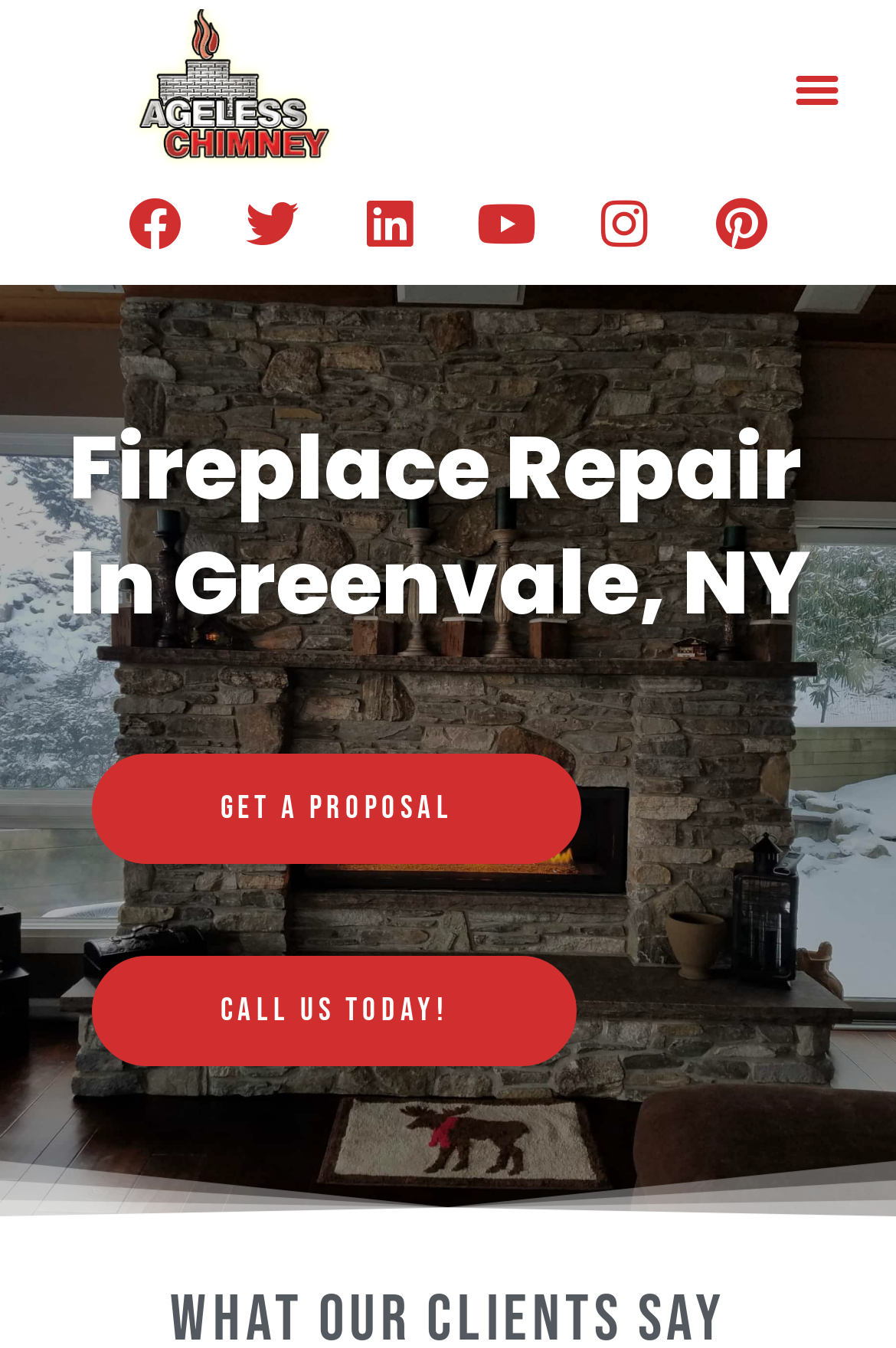Give a succinct answer to this question in a single word or phrase: 
What is the call-to-action button?

Get A Proposal